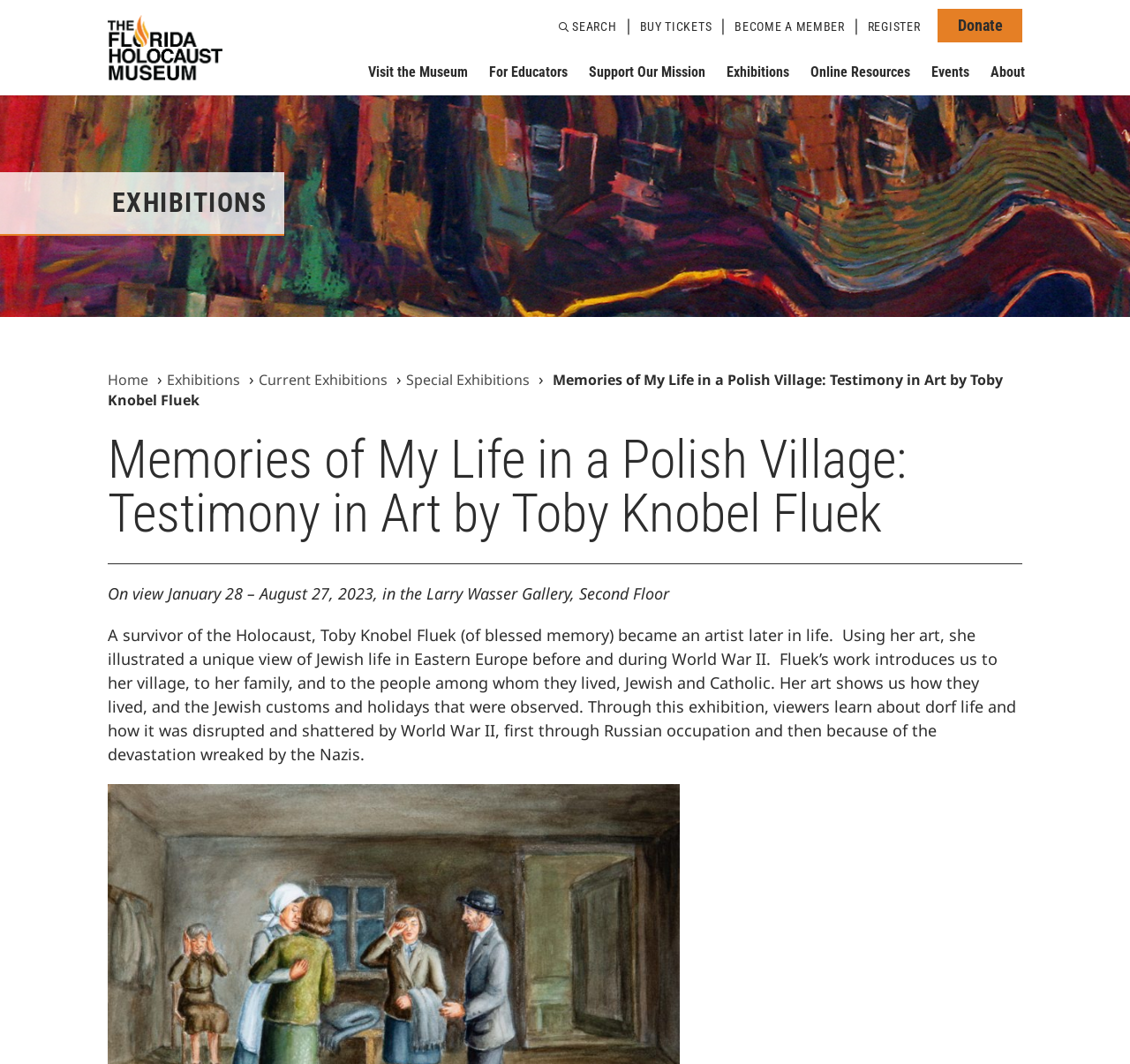Please find the bounding box coordinates of the element that you should click to achieve the following instruction: "Donate to the museum". The coordinates should be presented as four float numbers between 0 and 1: [left, top, right, bottom].

[0.83, 0.008, 0.905, 0.04]